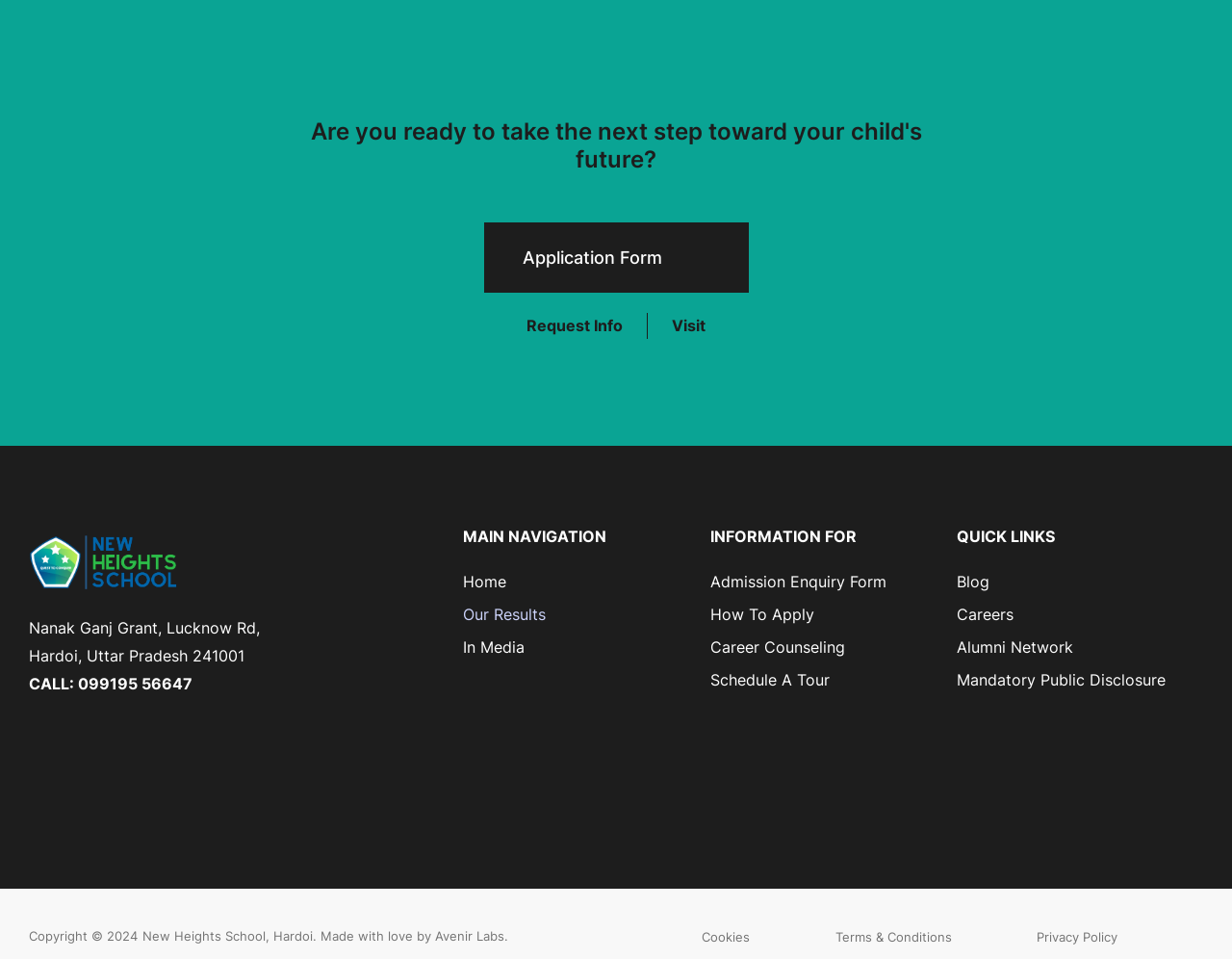Can you find the bounding box coordinates of the area I should click to execute the following instruction: "Visit the school"?

[0.545, 0.329, 0.573, 0.35]